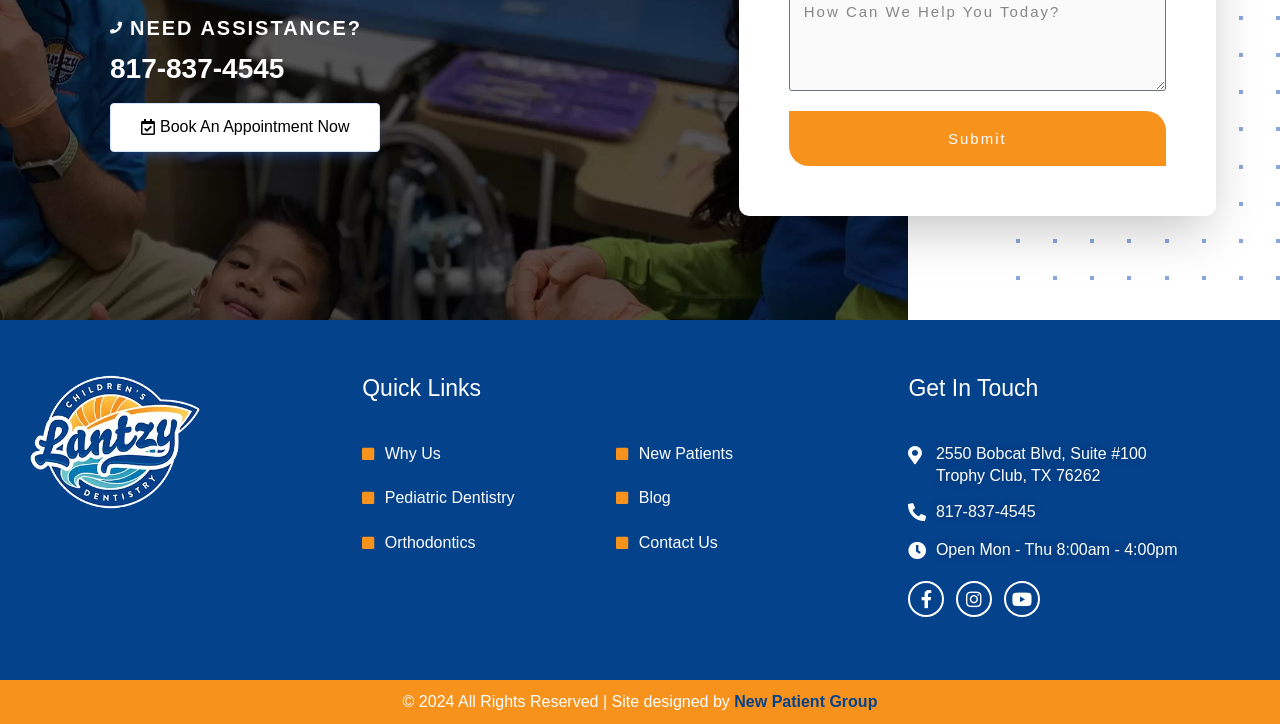Please find the bounding box for the UI element described by: "Orthodontics".

[0.283, 0.735, 0.466, 0.765]